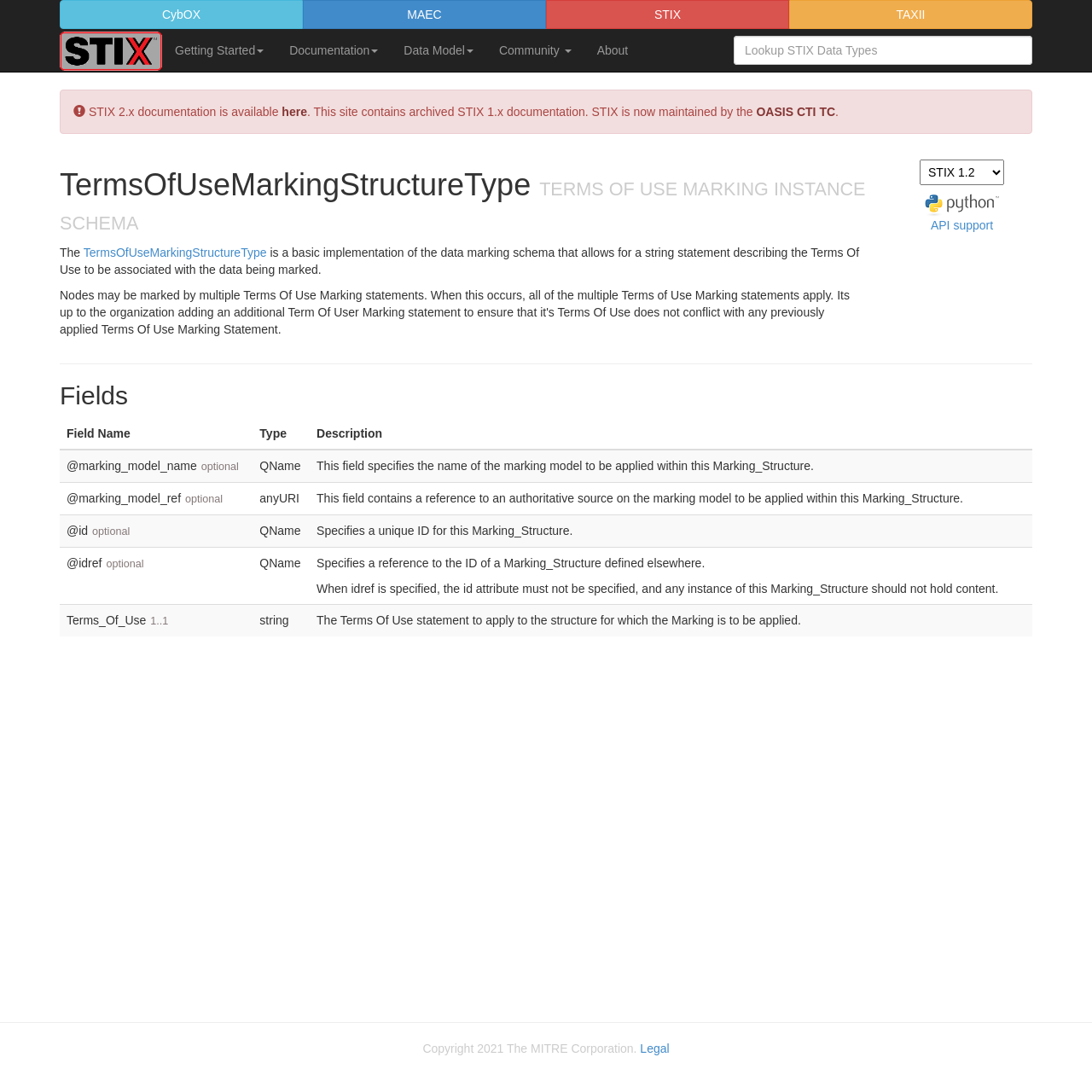Please specify the bounding box coordinates of the clickable region necessary for completing the following instruction: "Click on CybOX link". The coordinates must consist of four float numbers between 0 and 1, i.e., [left, top, right, bottom].

[0.055, 0.0, 0.277, 0.027]